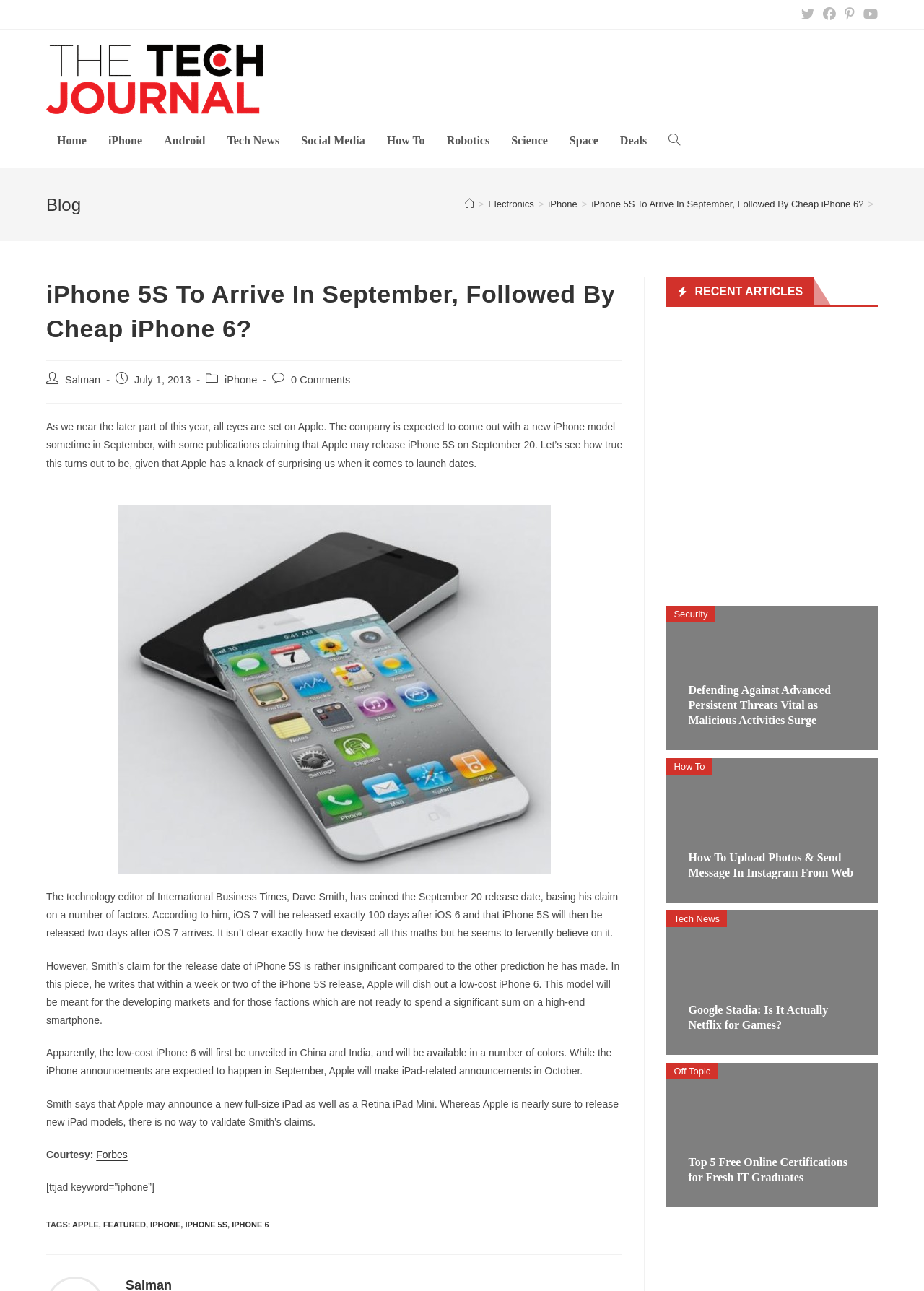Provide a one-word or short-phrase answer to the question:
What is the title of the blog post?

iPhone 5S To Arrive In September, Followed By Cheap iPhone 6?